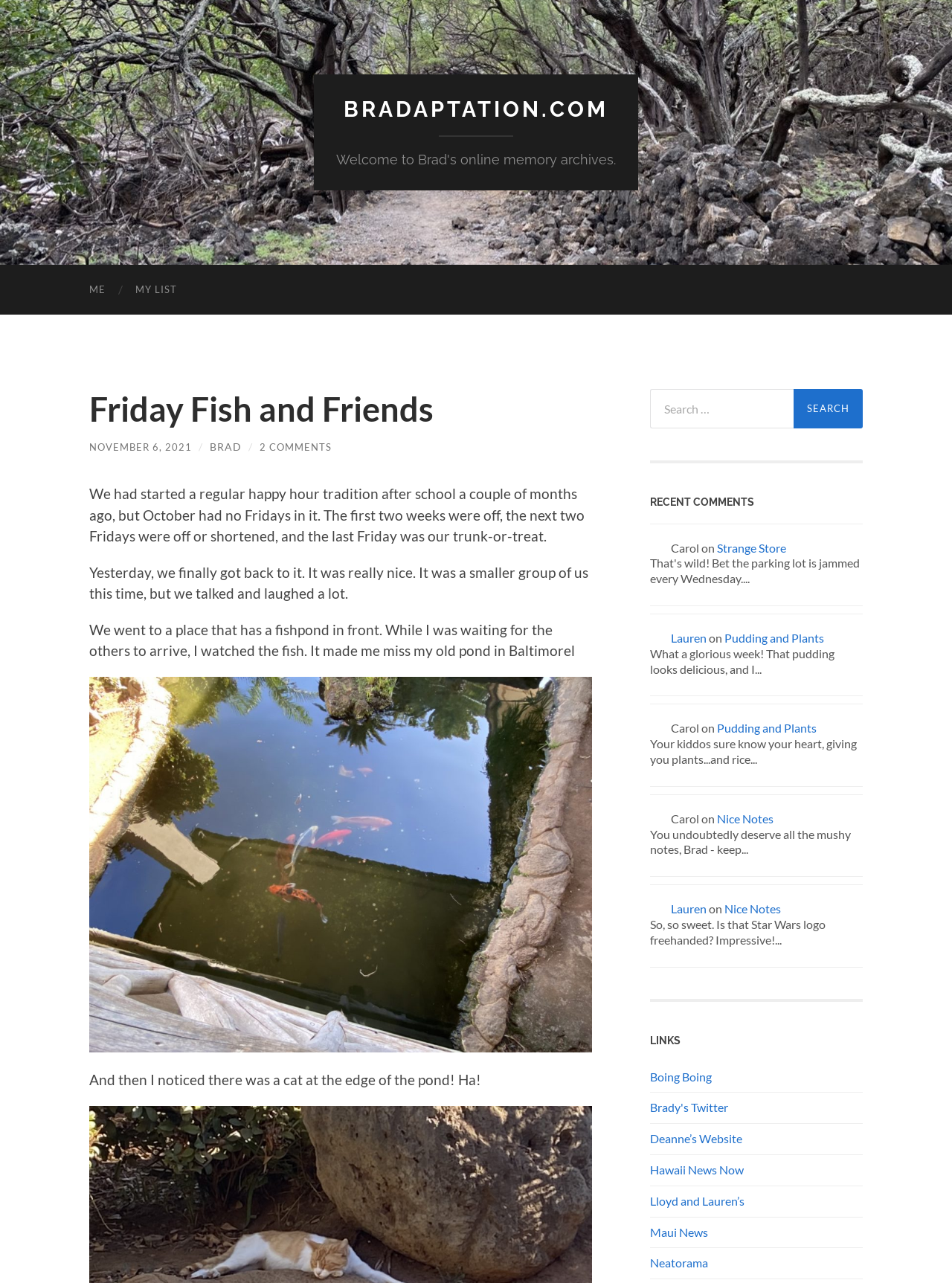Please find and generate the text of the main heading on the webpage.

Friday Fish and Friends